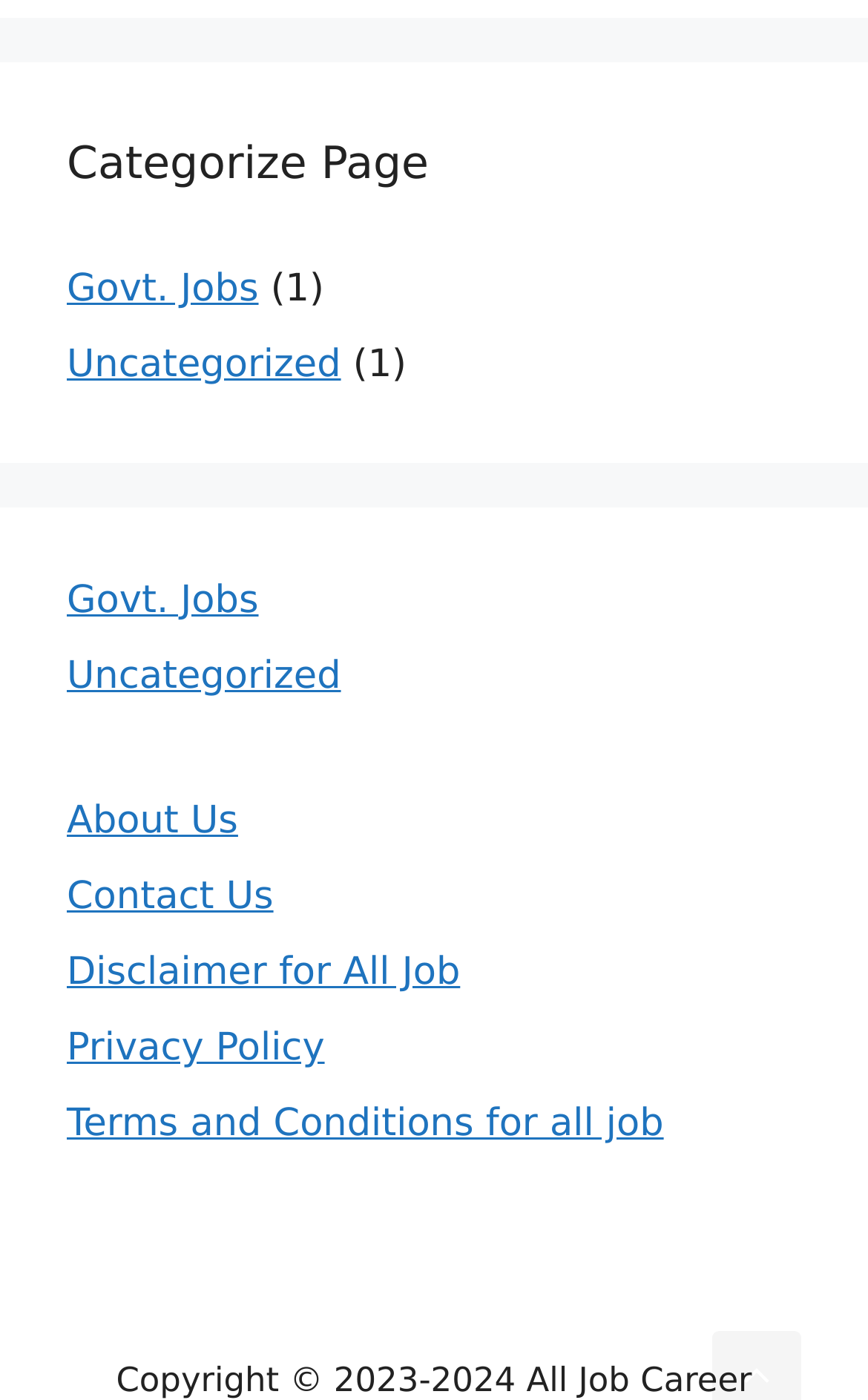Determine the bounding box coordinates of the clickable element to achieve the following action: 'View About Us'. Provide the coordinates as four float values between 0 and 1, formatted as [left, top, right, bottom].

[0.077, 0.571, 0.274, 0.603]